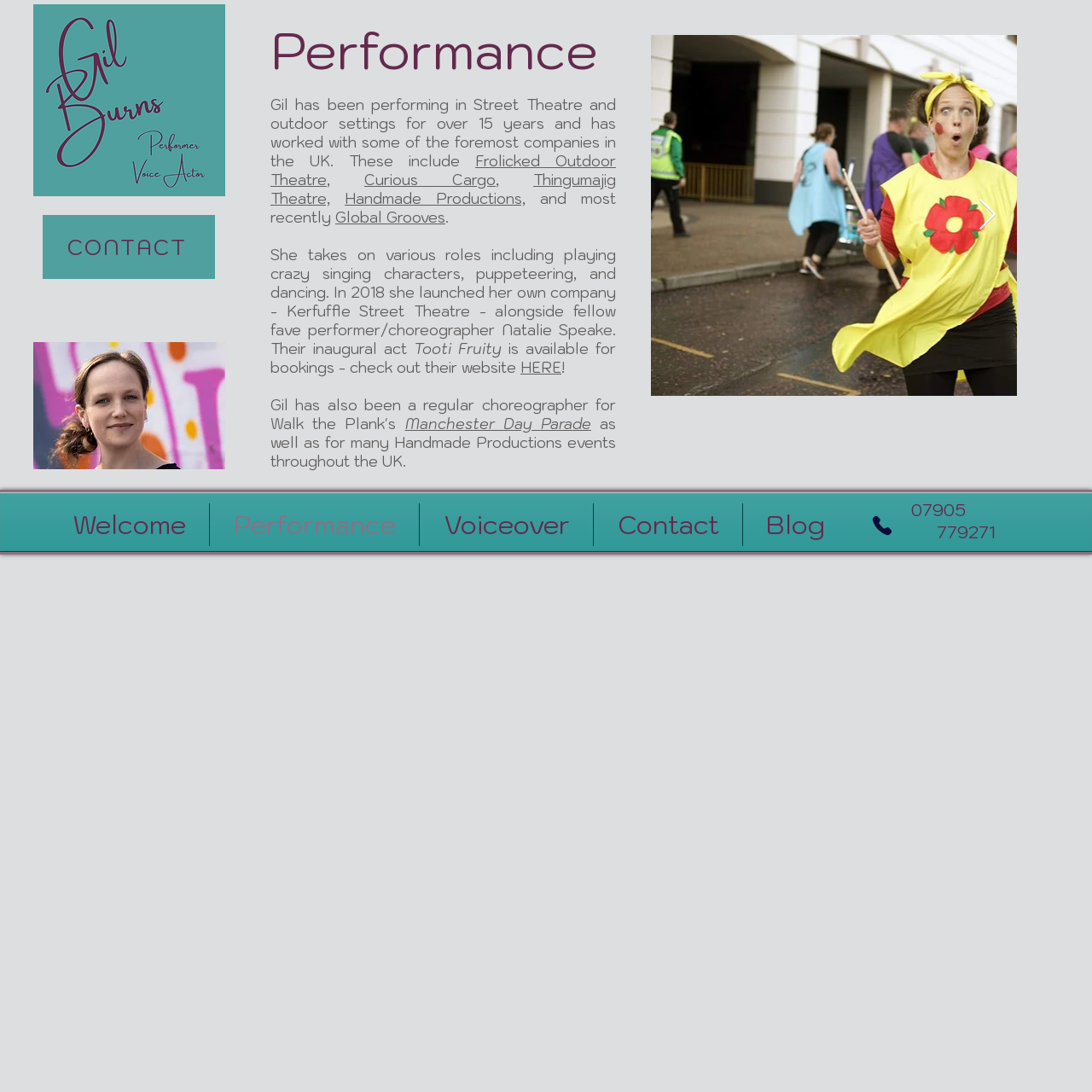What is Gil Burns' profession?
Using the details shown in the screenshot, provide a comprehensive answer to the question.

Based on the webpage content, Gil Burns is a performer who has been performing in Street Theatre and outdoor settings for over 15 years and has worked with some of the foremost companies in the UK.